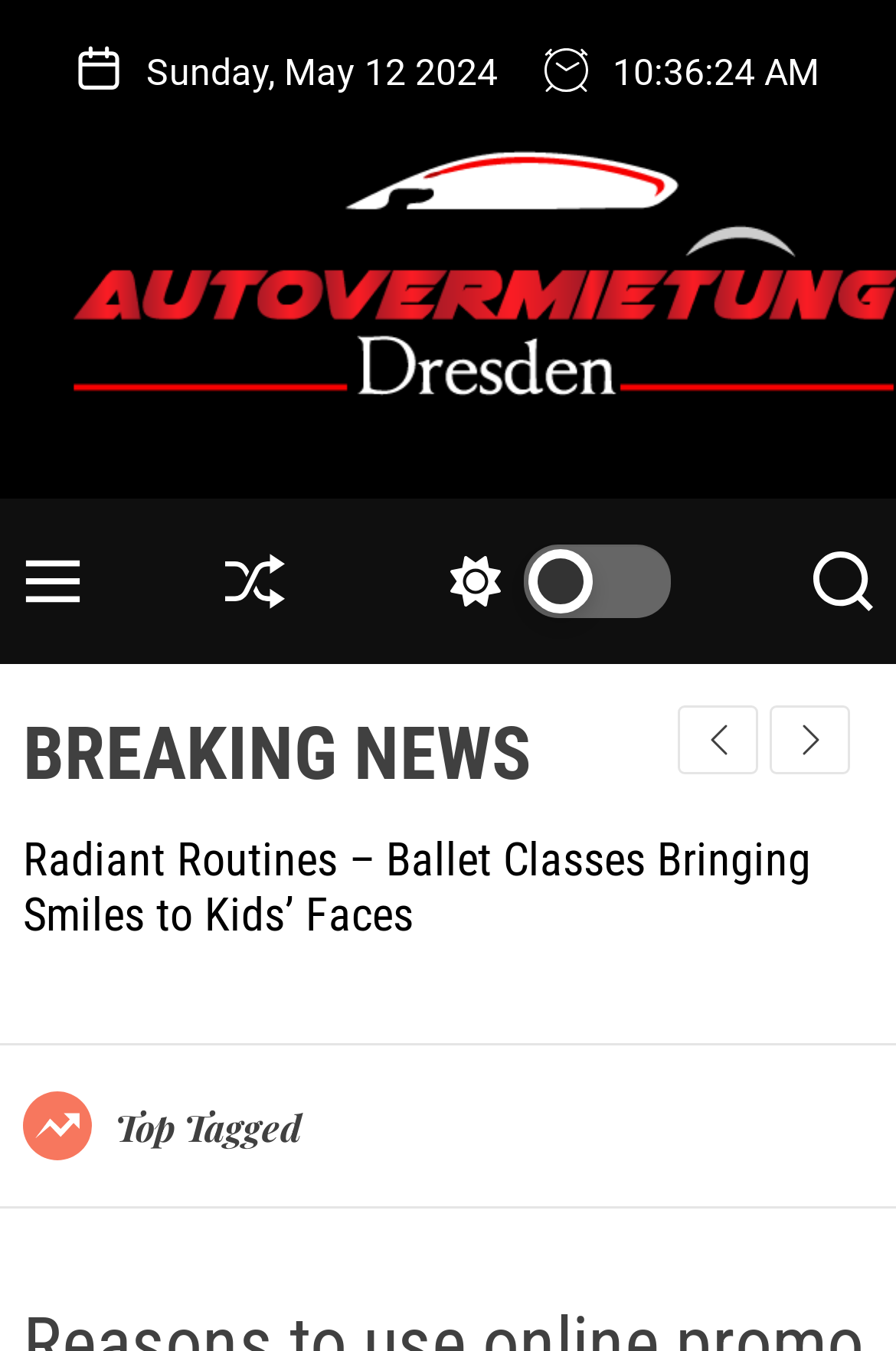Based on the image, give a detailed response to the question: Is the next slide button enabled?

The next slide button is disabled, as indicated by the 'disabled: True' property in the button element with a bounding box of [0.859, 0.523, 0.949, 0.574].